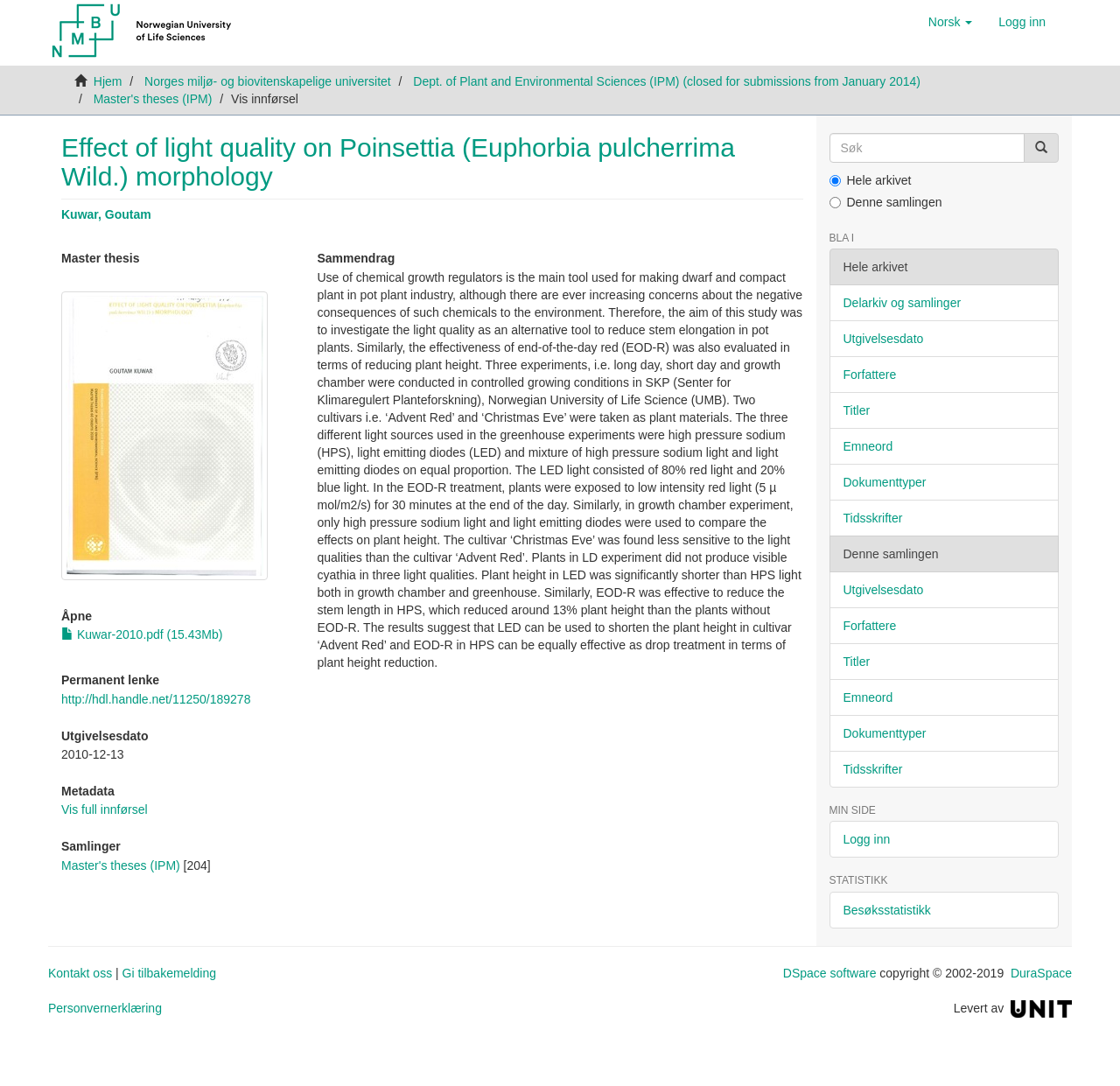What is the cultivar used in the experiment?
Please provide a comprehensive answer to the question based on the webpage screenshot.

The cultivars used in the experiment can be found in the static text element 'Two cultivars i.e. ‘Advent Red’ and ‘Christmas Eve’ were taken as plant materials.' which is a child element of the root element. This static text element is located in the middle of the page, indicating that it is a part of the thesis content, and it mentions the two cultivars used in the experiment.